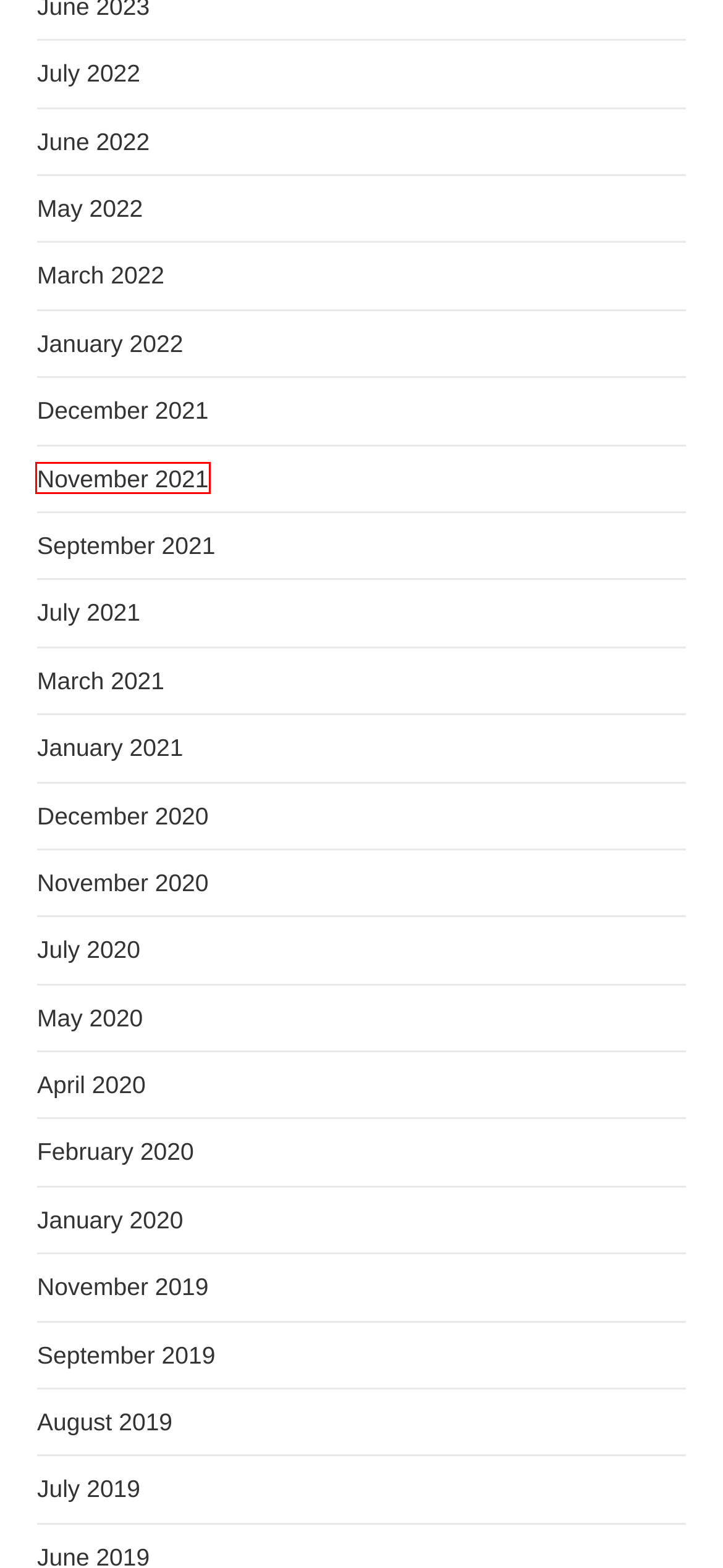Examine the screenshot of a webpage with a red bounding box around a specific UI element. Identify which webpage description best matches the new webpage that appears after clicking the element in the red bounding box. Here are the candidates:
A. May 2022 – Meaning 4 all
B. March 2021 – Meaning 4 all
C. July 2021 – Meaning 4 all
D. February 2020 – Meaning 4 all
E. March 2022 – Meaning 4 all
F. November 2021 – Meaning 4 all
G. December 2020 – Meaning 4 all
H. April 2020 – Meaning 4 all

F